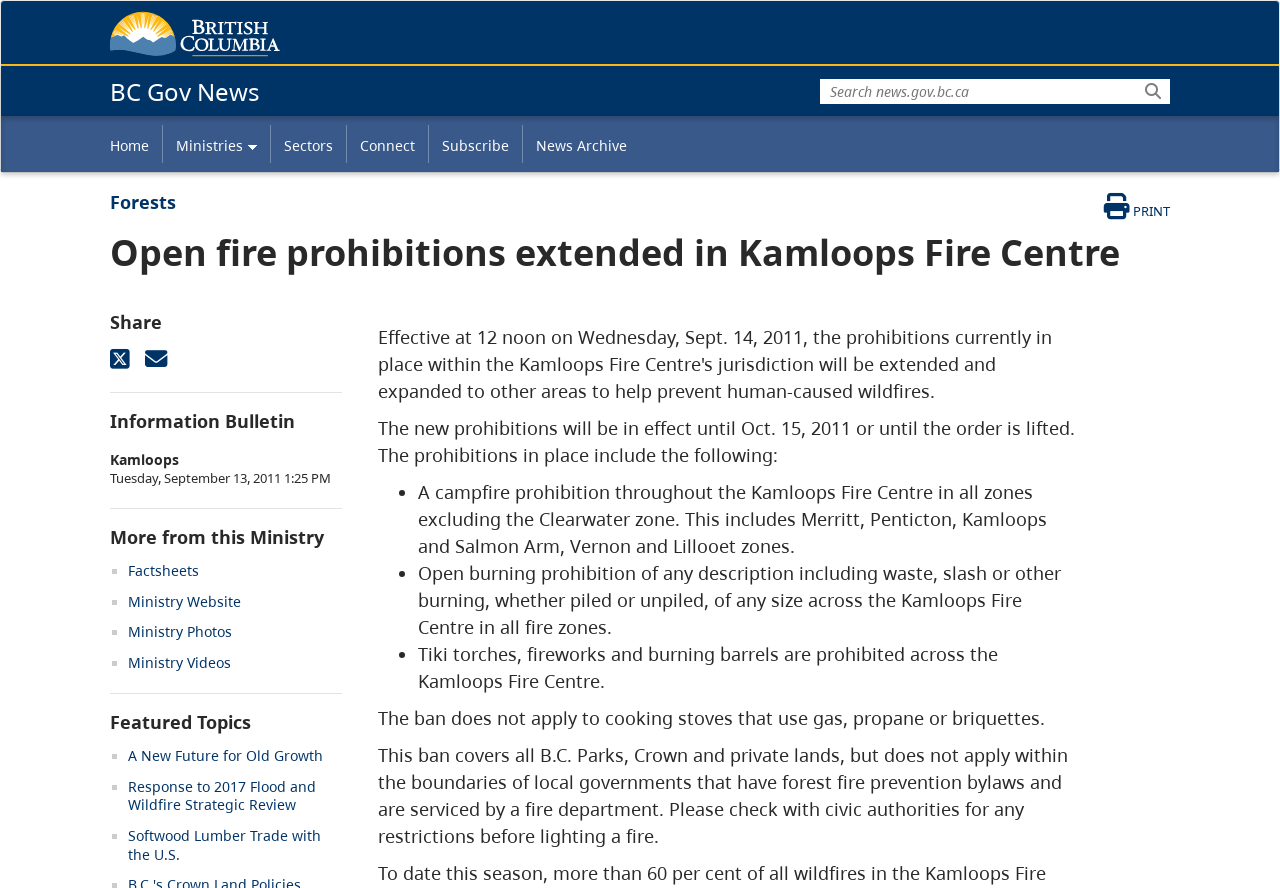Please find and report the bounding box coordinates of the element to click in order to perform the following action: "Print this page". The coordinates should be expressed as four float numbers between 0 and 1, in the format [left, top, right, bottom].

[0.844, 0.217, 0.914, 0.248]